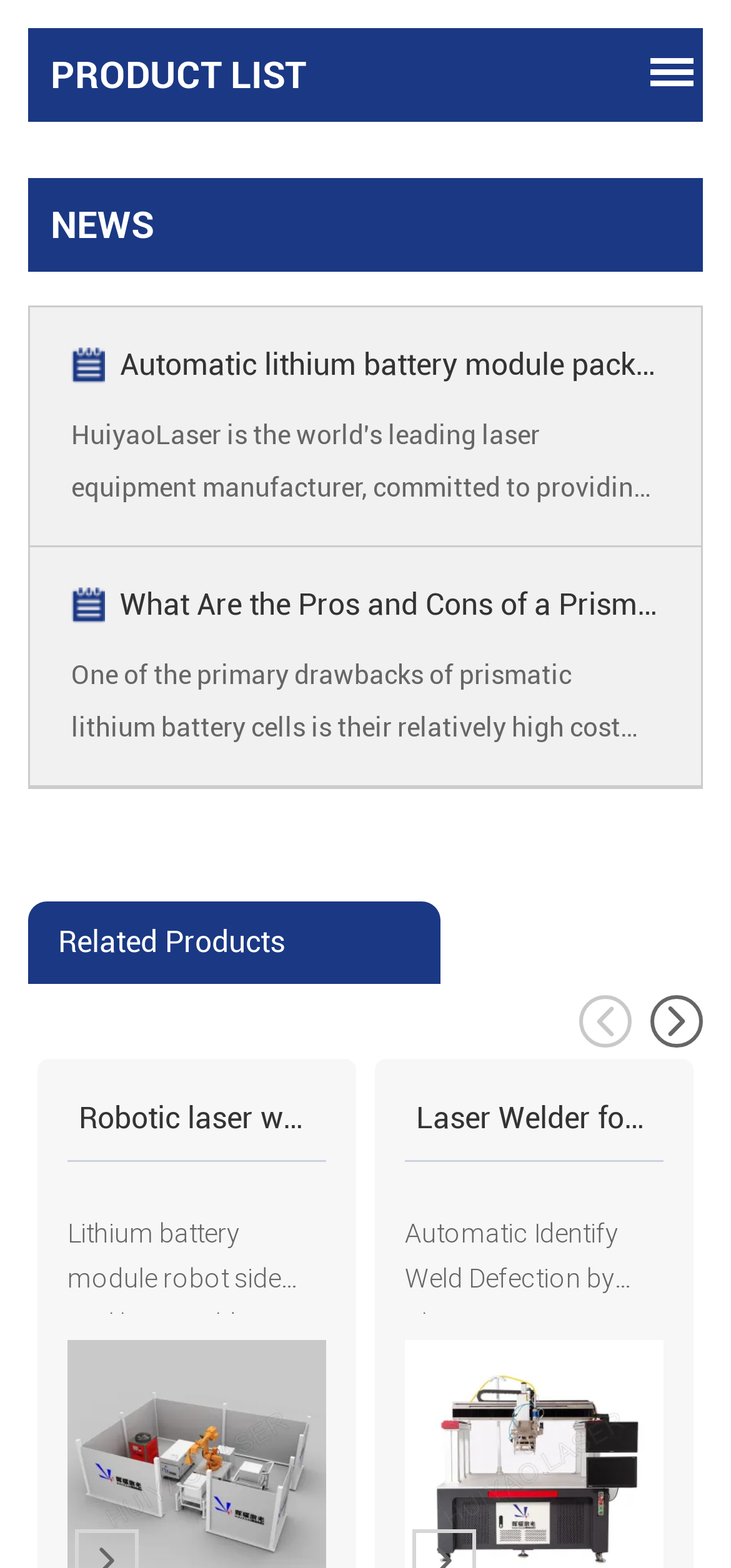Highlight the bounding box coordinates of the element you need to click to perform the following instruction: "Click on PRODUCT LIST."

[0.069, 0.034, 0.418, 0.062]